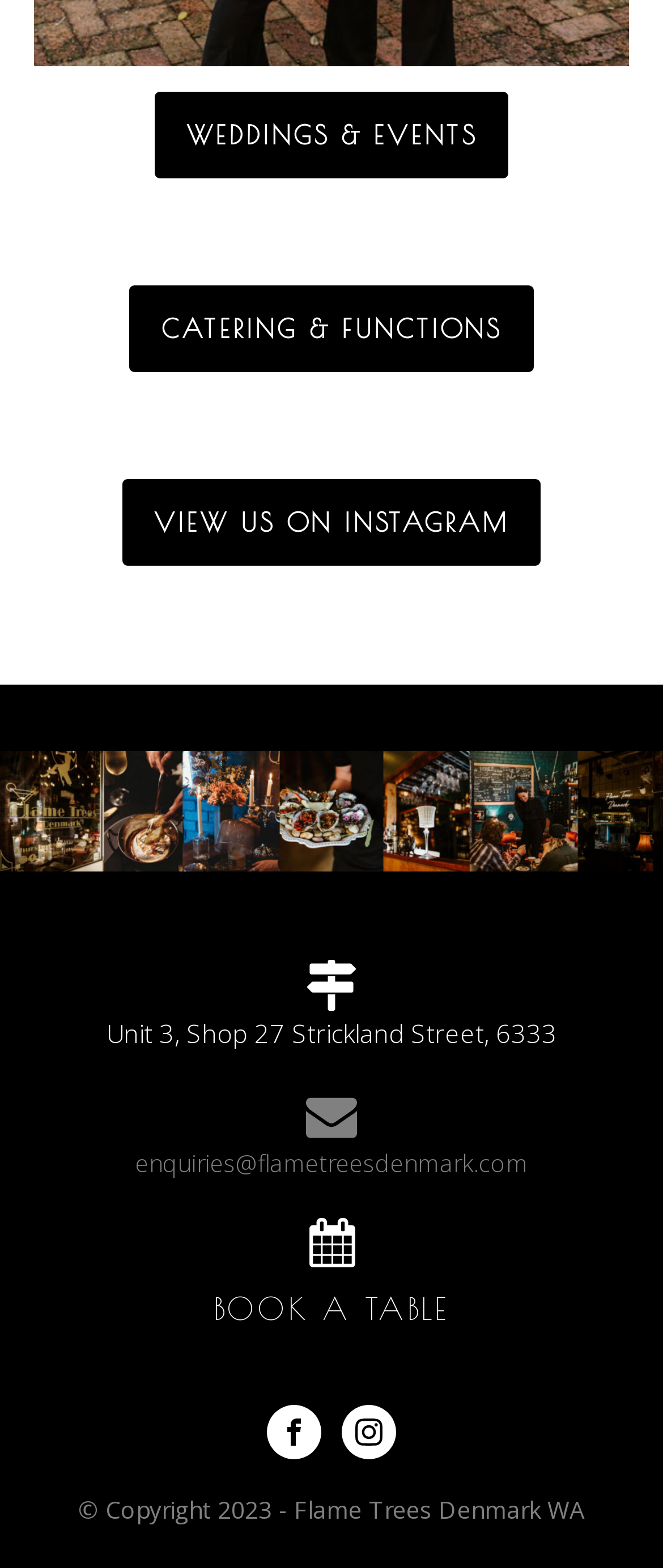Show the bounding box coordinates of the element that should be clicked to complete the task: "View our location on the map".

[0.16, 0.612, 0.84, 0.695]